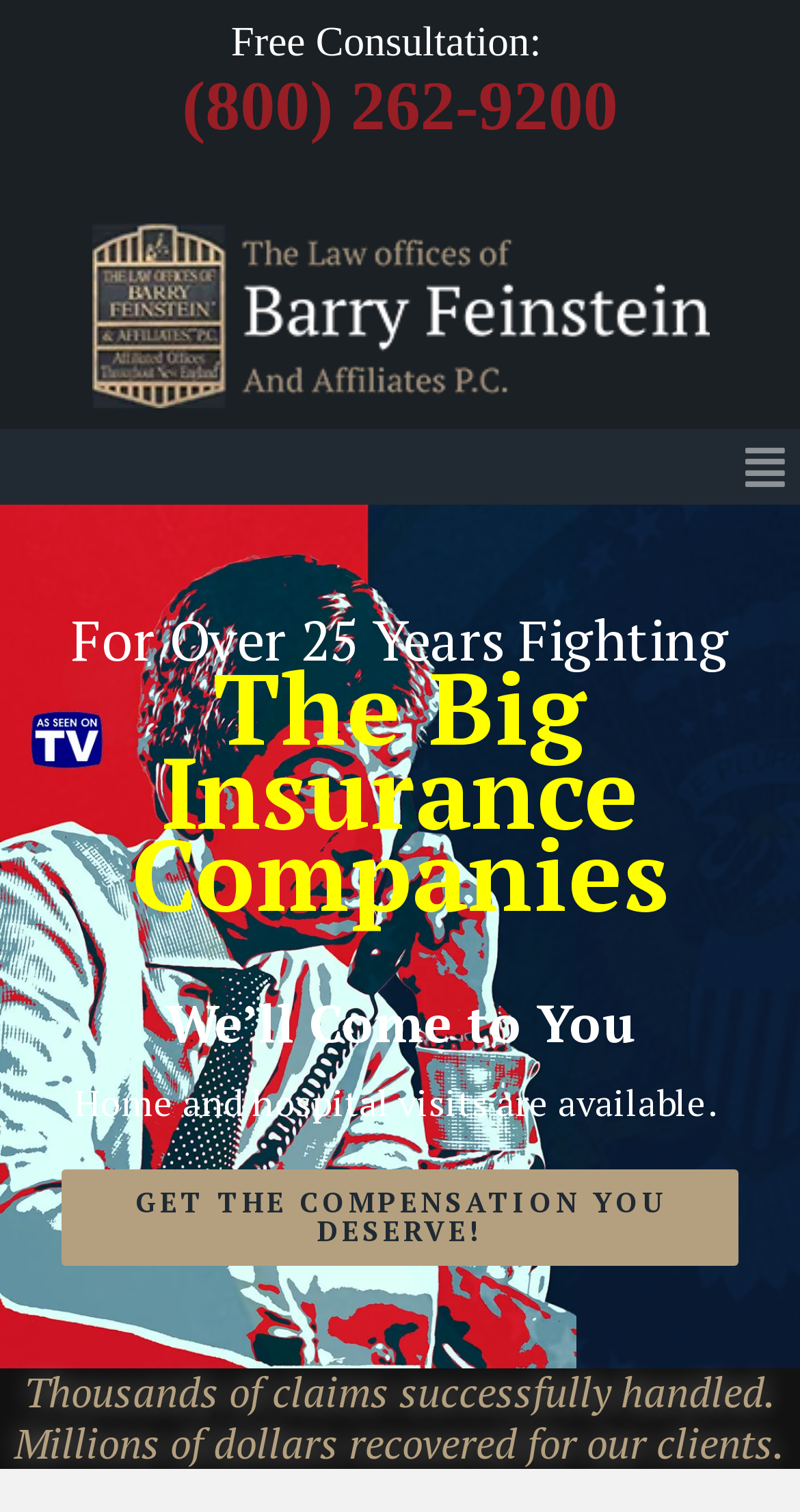Explain the features and main sections of the webpage comprehensively.

The webpage appears to be a law firm's website, specifically focused on car accidents caused by texting while driving in Massachusetts. At the top, there is a small image, likely a tracking pixel, followed by another small image. Below these, there is a prominent call-to-action section with the text "Free Consultation:" and a phone number "(800) 262-9200" to contact the law firm.

On the left side, there is a link to "Massachusetts Personal Injury Lawyers" with an accompanying image. On the right side, there is a menu button with an icon. 

The main content of the webpage is divided into sections. The first section has a heading that reads "For Over 25 Years Fighting The Big Insurance Companies" and takes up most of the width of the page. Below this, there is another heading that says "We’ll Come to You" and a paragraph of text that explains that home and hospital visits are available.

Further down, there is a prominent call-to-action button that reads "GET THE COMPENSATION YOU DESERVE!" and a section that highlights the law firm's achievements, stating that they have successfully handled thousands of claims and recovered millions of dollars for their clients.